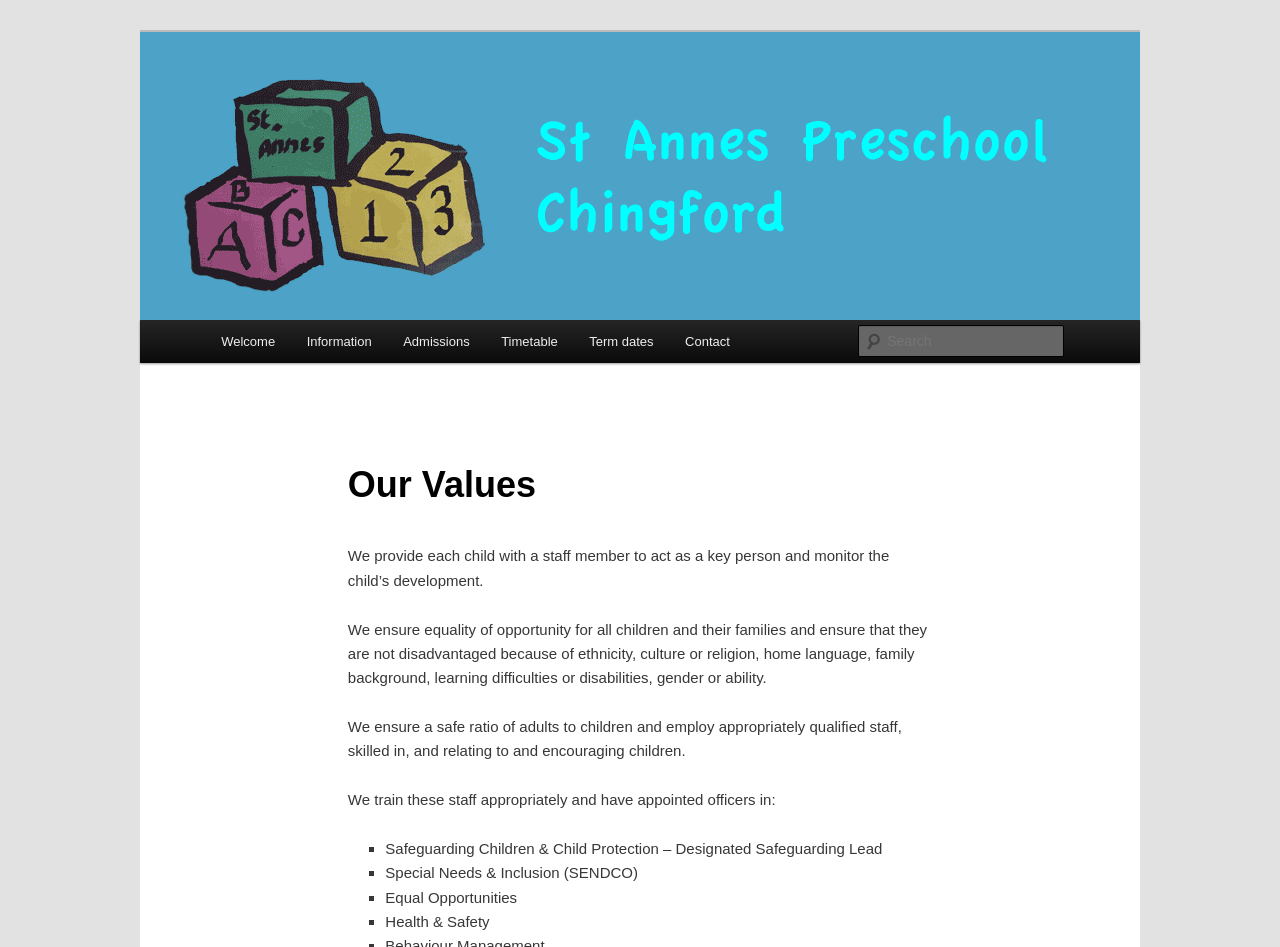Please provide a detailed answer to the question below based on the screenshot: 
What is one of the areas in which the pre-school has appointed officers?

The webpage lists several areas in which the pre-school has appointed officers, including Safeguarding Children & Child Protection, which is mentioned as one of the areas with a designated lead.